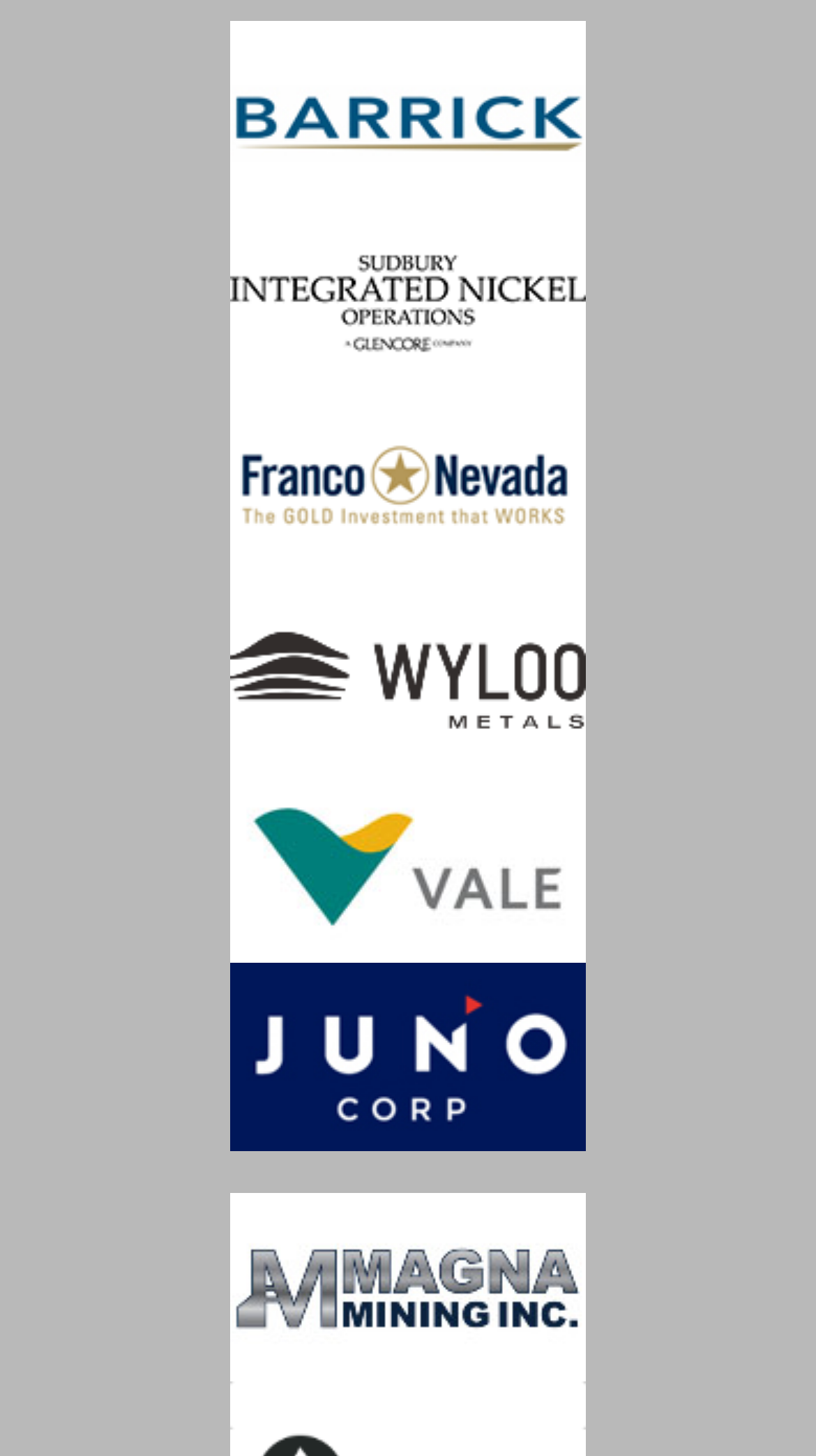Based on the visual content of the image, answer the question thoroughly: What is the name of the company mentioned in the article?

The name of the company mentioned in the article is Sherritt International Corp., which can be determined by looking at the text in the title of the webpage.